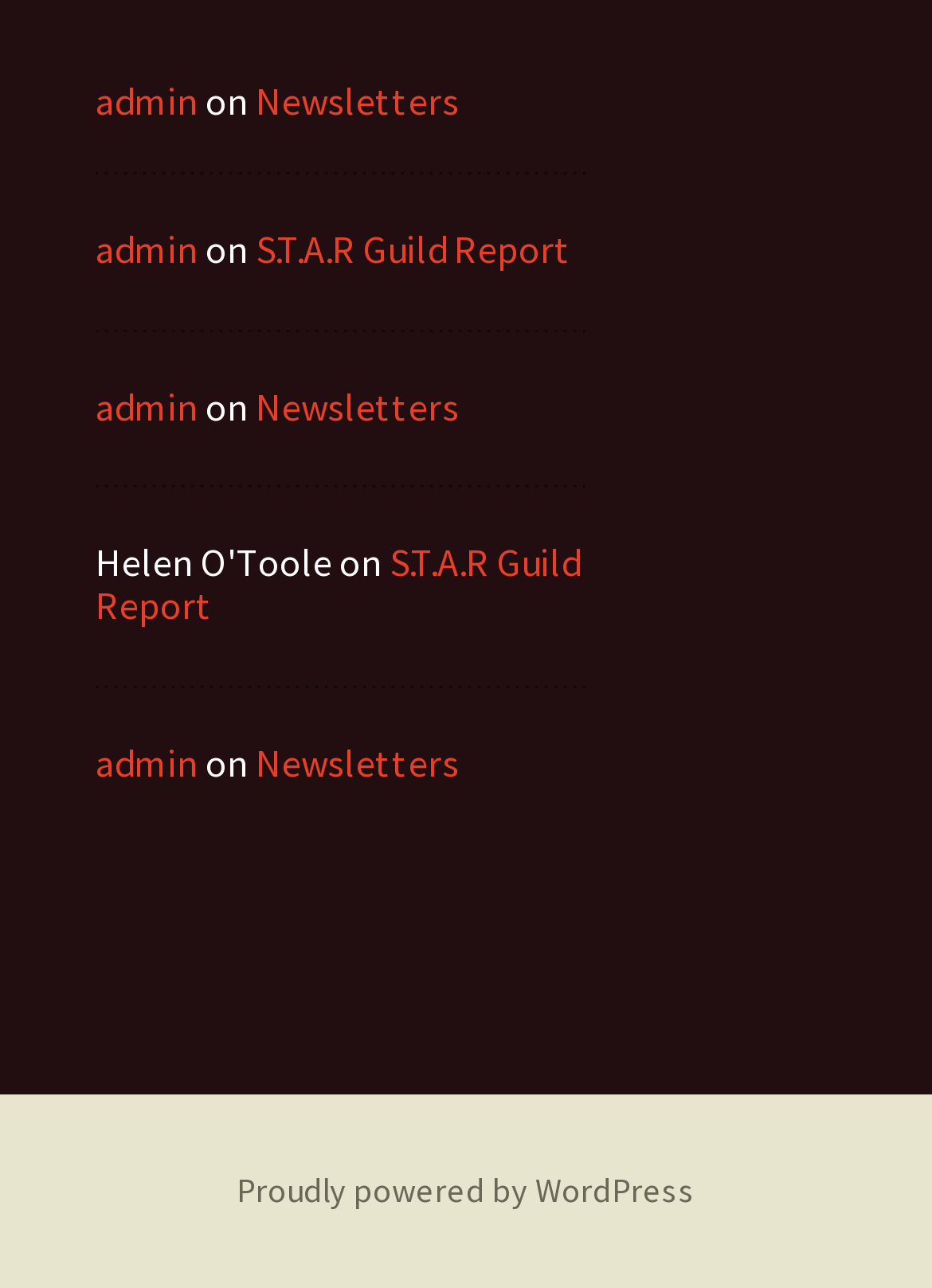How many 'admin' links are on the webpage?
Using the screenshot, give a one-word or short phrase answer.

3